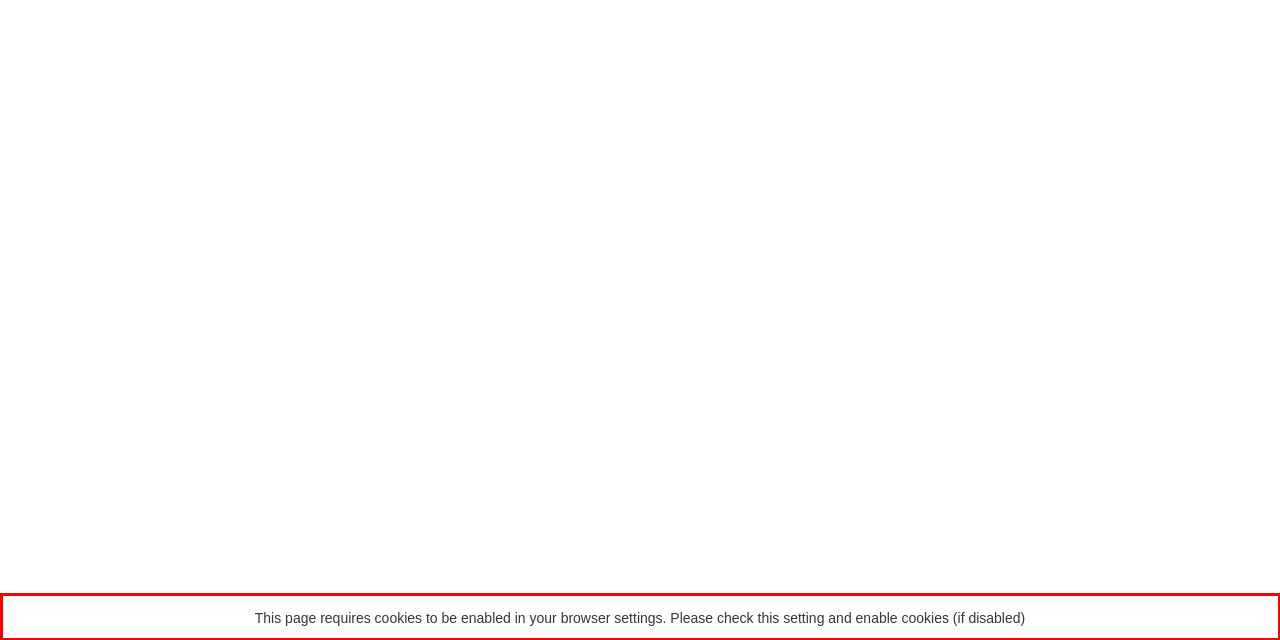Examine the screenshot of the webpage, locate the red bounding box, and perform OCR to extract the text contained within it.

This page requires cookies to be enabled in your browser settings. Please check this setting and enable cookies (if disabled)